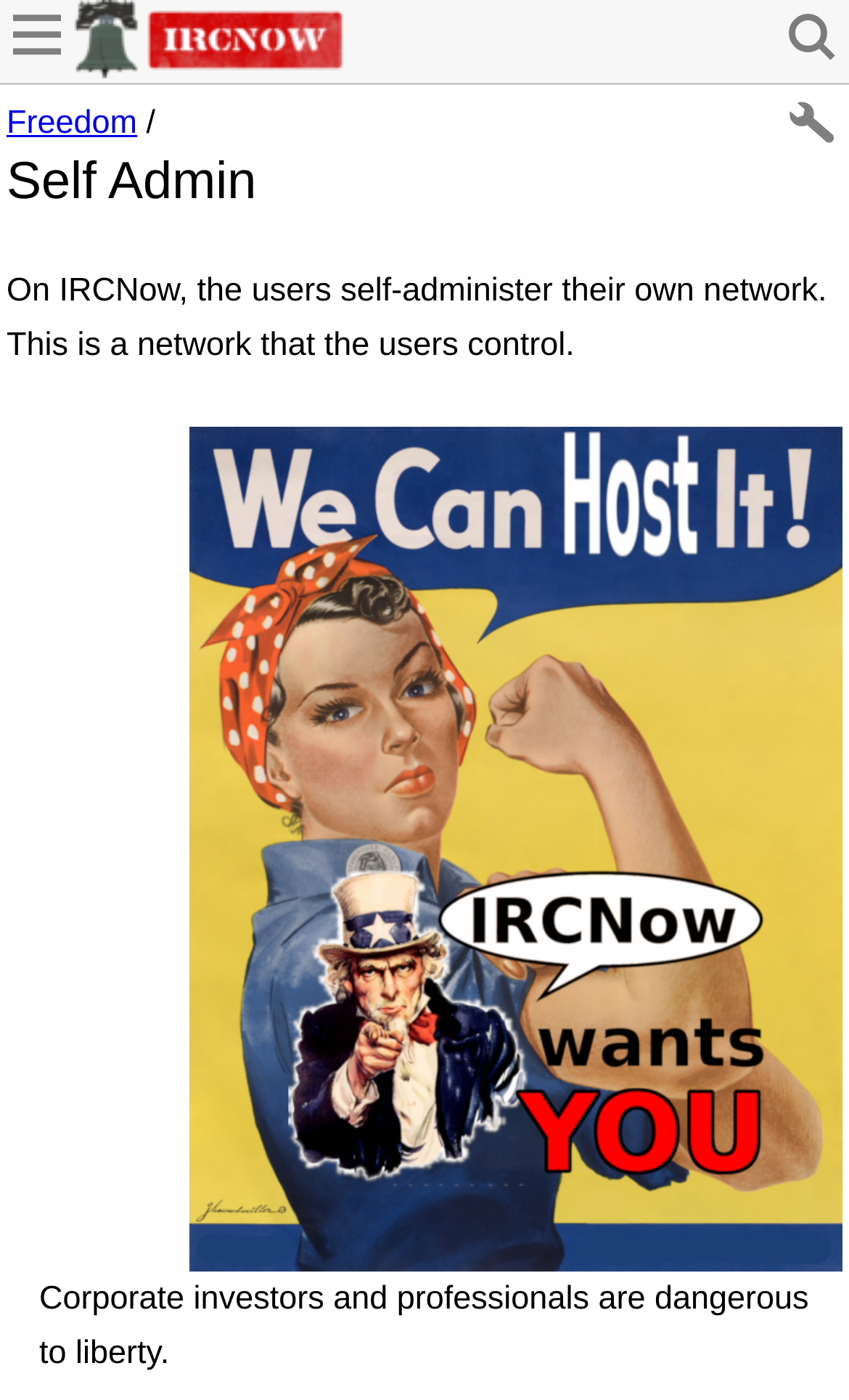Offer an in-depth caption of the entire webpage.

The webpage is titled "IRCNow | Freedom / Self Admin" and appears to be a platform focused on user-controlled networks. At the top left, there is a link to "IRCNow" accompanied by an image with the same name. To the right of the image, there is a link to "Freedom" followed by a forward slash. Below these elements, there is a heading that reads "Self Admin". 

Under the "Self Admin" heading, there is a paragraph of text that explains the concept of self-administration on IRCNow, stating that users have control over their own network. Further down the page, near the bottom, there is another paragraph of text that expresses a warning about the dangers of corporate investors and professionals to liberty.